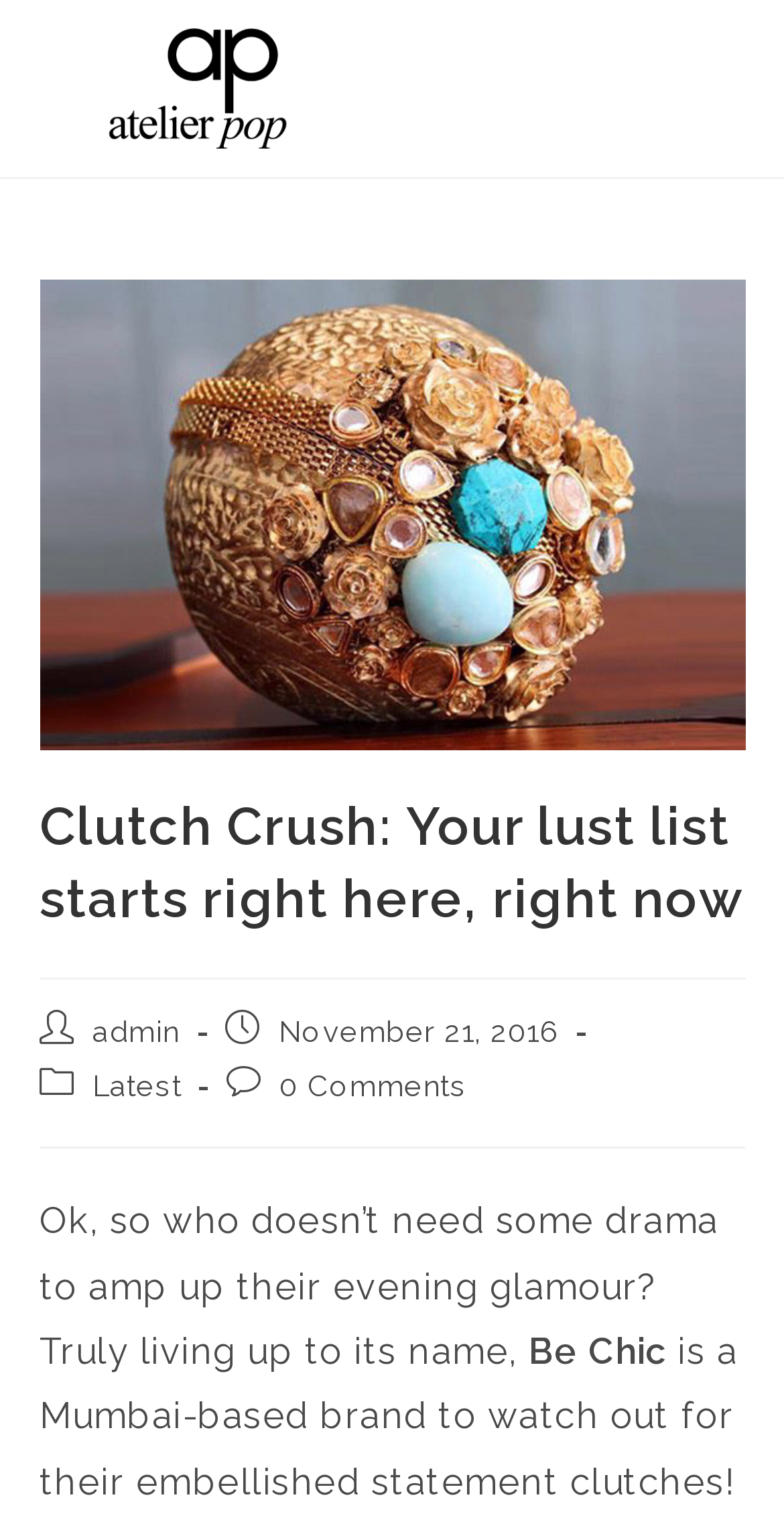Produce a meticulous description of the webpage.

The webpage appears to be a blog post or article about a fashion brand called Be Chic. At the top of the page, there is a logo or image of "Atelier Pop" with a link to the brand's website. Below the logo, there is a large image that takes up most of the width of the page, with a heading that reads "Clutch Crush: Your lust list starts right here, right now".

Below the heading, there is a section with metadata about the post, including the author's name, "admin", the publication date, "November 21, 2016", and the category, "Latest". There is also a link to view comments, which currently shows "0 Comments".

The main content of the page starts with a paragraph of text that reads "Ok, so who doesn’t need some drama to amp up their evening glamour? Truly living up to its name, Be Chic is a Mumbai-based brand to watch out for their embellished statement clutches!". The text is divided into three parts, with the brand name "Be Chic" highlighted in the middle. The text is positioned near the bottom of the page, with a significant amount of whitespace above it.